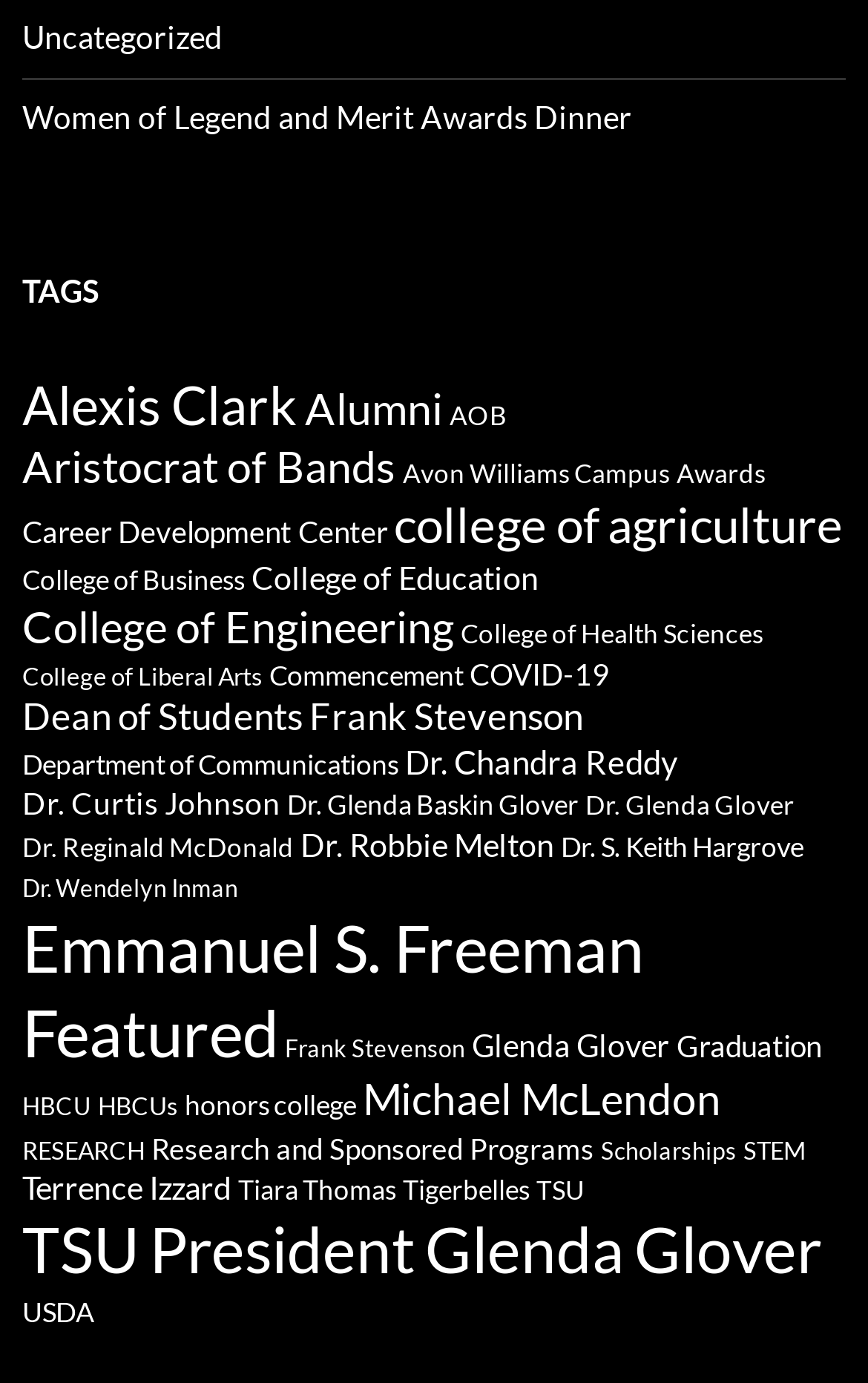How many tags are available?
Could you give a comprehensive explanation in response to this question?

I counted the number of links under the 'Tags' navigation element, which has 90 links, each representing a tag.